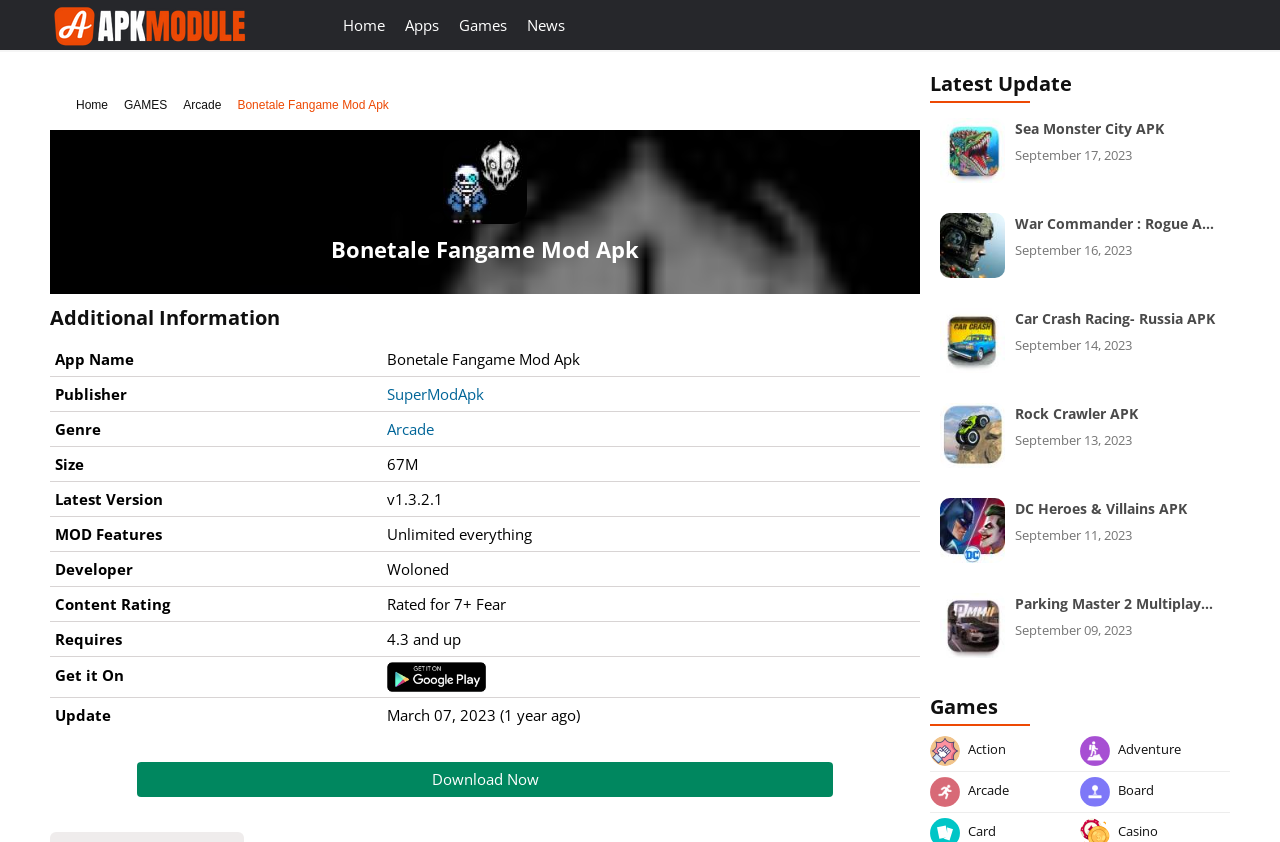Determine the bounding box coordinates of the region to click in order to accomplish the following instruction: "Read about the history of kratom". Provide the coordinates as four float numbers between 0 and 1, specifically [left, top, right, bottom].

None